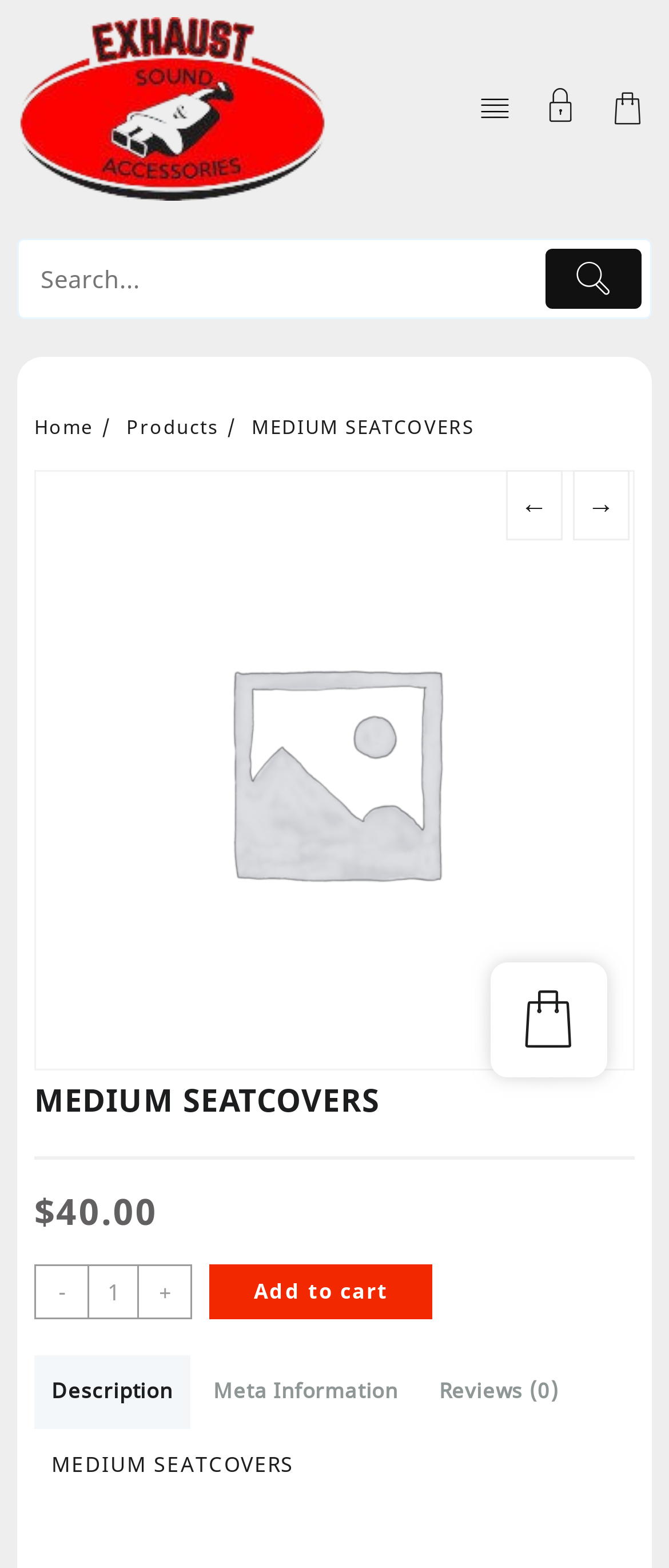Give a detailed explanation of the elements present on the webpage.

This webpage is about MEDIUM SEATCOVERS, specifically focusing on Exhaust Sound. At the top, there is a link to "Exhaust Sound" accompanied by an image with the same name. Below this, there is a search box and a button with a magnifying glass icon. 

To the right of the search box, there are three buttons with icons: a heart, a share icon, and another icon. 

Below these elements, there is a navigation section with breadcrumbs, consisting of links to "Home", "Products", and "MEDIUM SEATCOVERS". 

On the left side, there is a large image taking up most of the page's width, with a caption "Awaiting product image". 

Above the image, there are two links with arrow icons, pointing left and right, respectively. 

Below the image, there is a heading with the title "MEDIUM SEATCOVERS" and a price tag of $40.00. 

Next to the price, there are buttons to decrease or increase the product quantity, along with a spin button to input the quantity. 

A button to "Add to cart" is located to the right of the quantity controls. 

Below this section, there is a tab list with three tabs: "Description", "Meta Information", and "Reviews (0)". The "Description" tab is not selected by default. 

When the "Description" tab is selected, a text panel appears with a brief description of the MEDIUM SEATCOVERS.